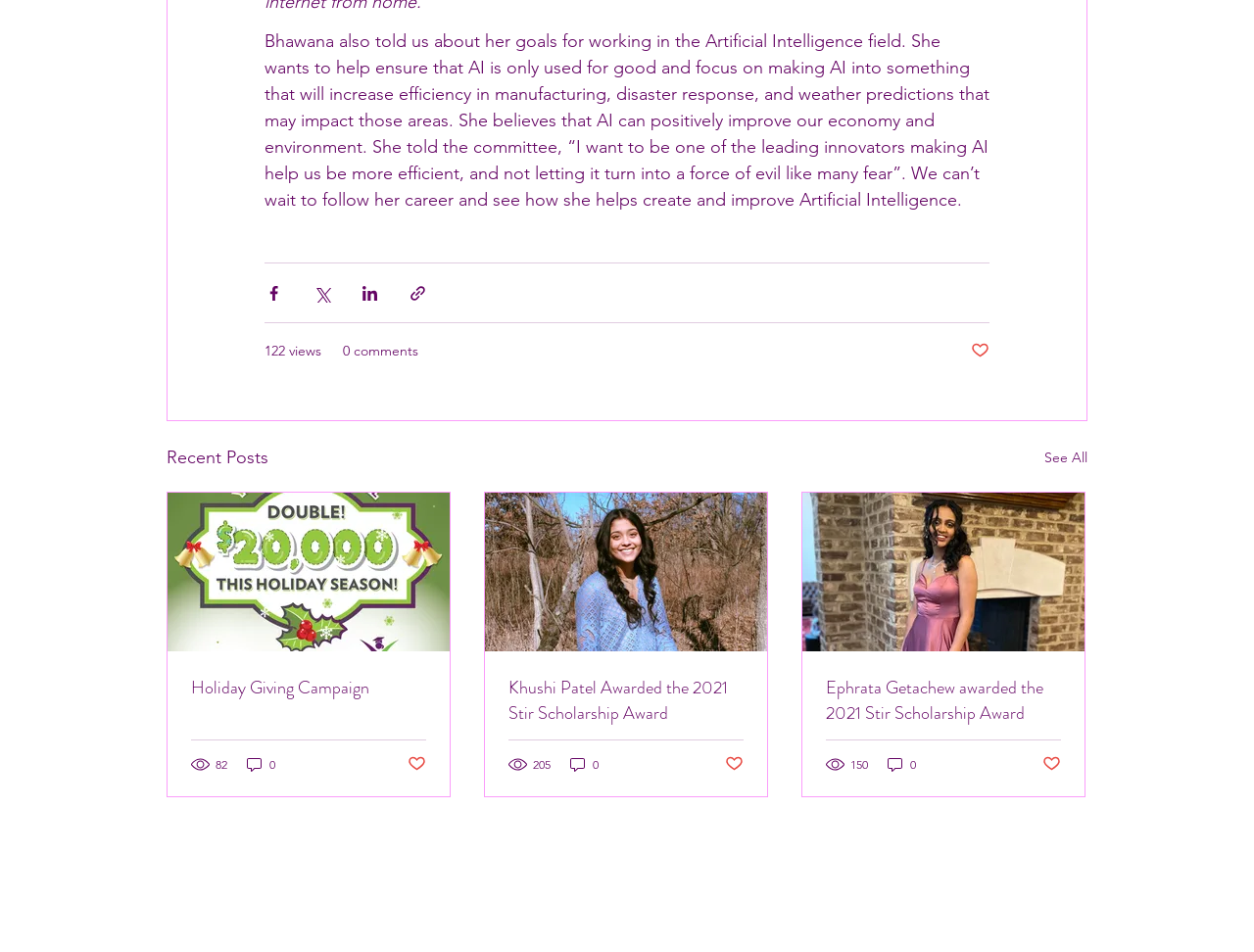How many views does the first article have?
Make sure to answer the question with a detailed and comprehensive explanation.

According to the generic element with ID 293, the first article has 122 views.